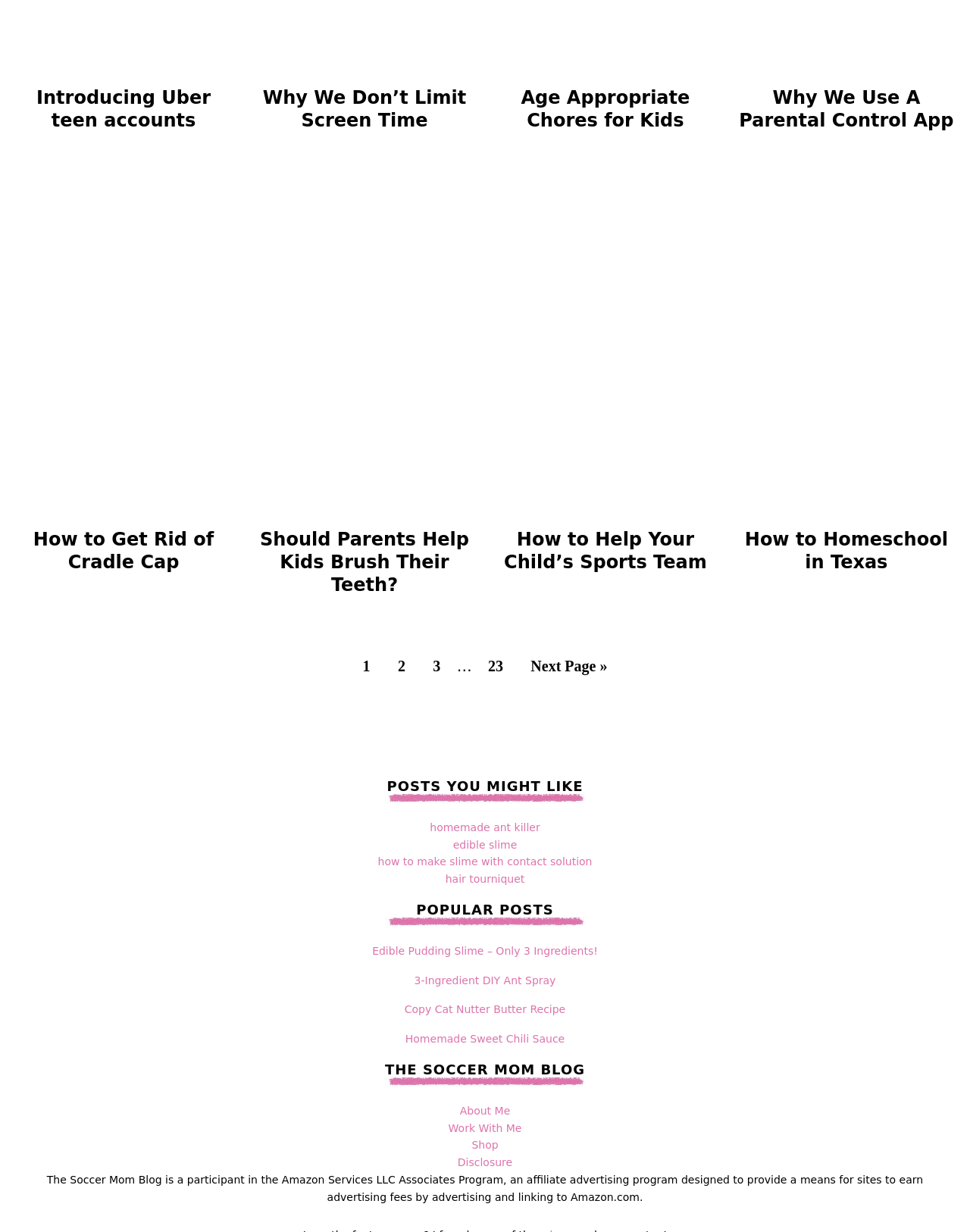Please determine the bounding box coordinates of the element's region to click for the following instruction: "Read about how to get rid of cradle cap".

[0.016, 0.149, 0.239, 0.489]